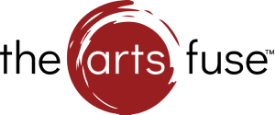What type of font is used for the text?
Based on the screenshot, provide your answer in one word or phrase.

Sans-serif